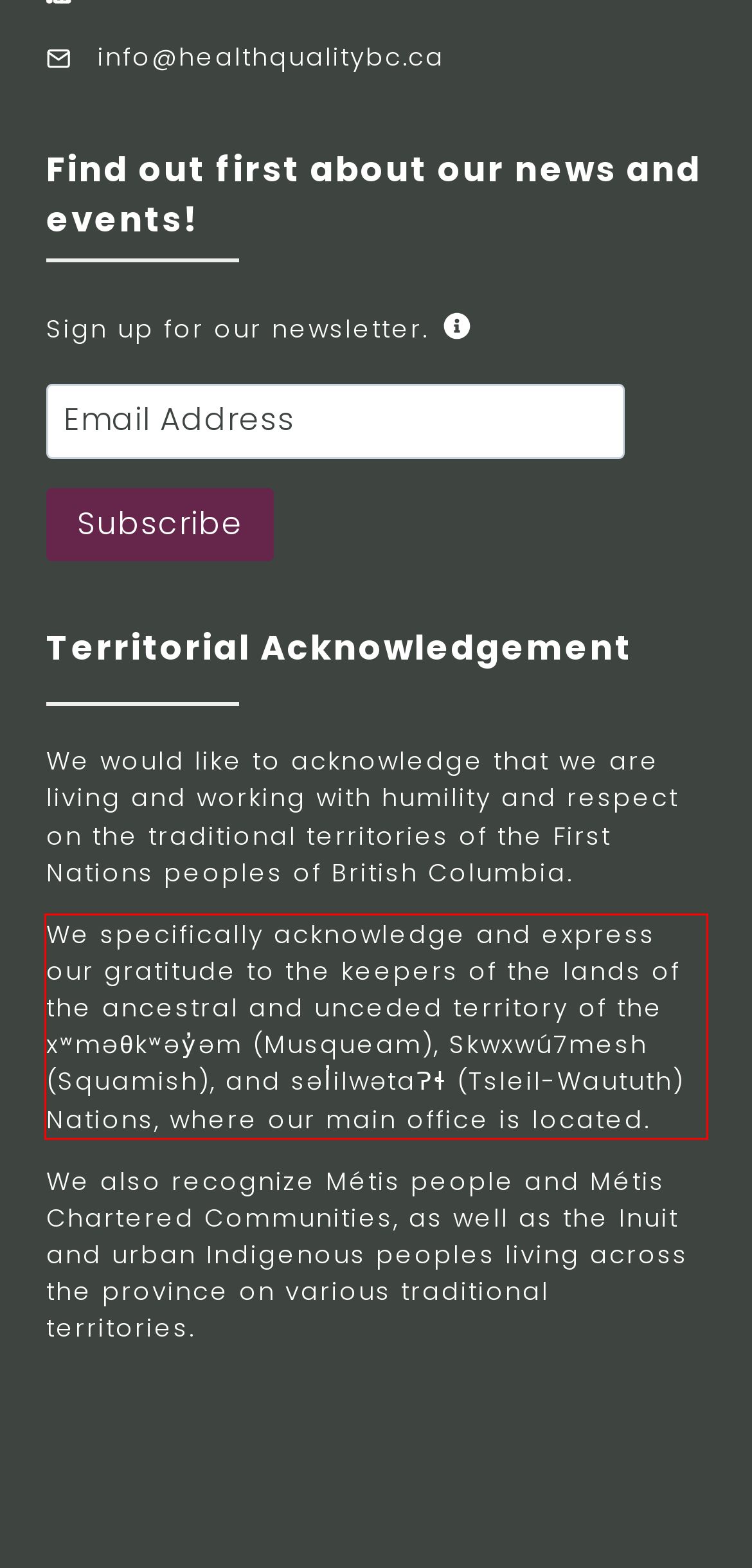You are provided with a screenshot of a webpage containing a red bounding box. Please extract the text enclosed by this red bounding box.

We specifically acknowledge and express our gratitude to the keepers of the lands of the ancestral and unceded territory of the xʷməθkʷəy̓əm (Musqueam), Skwxwú7mesh (Squamish), and səl̓ilwətaɁɬ (Tsleil-Waututh) Nations, where our main office is located.